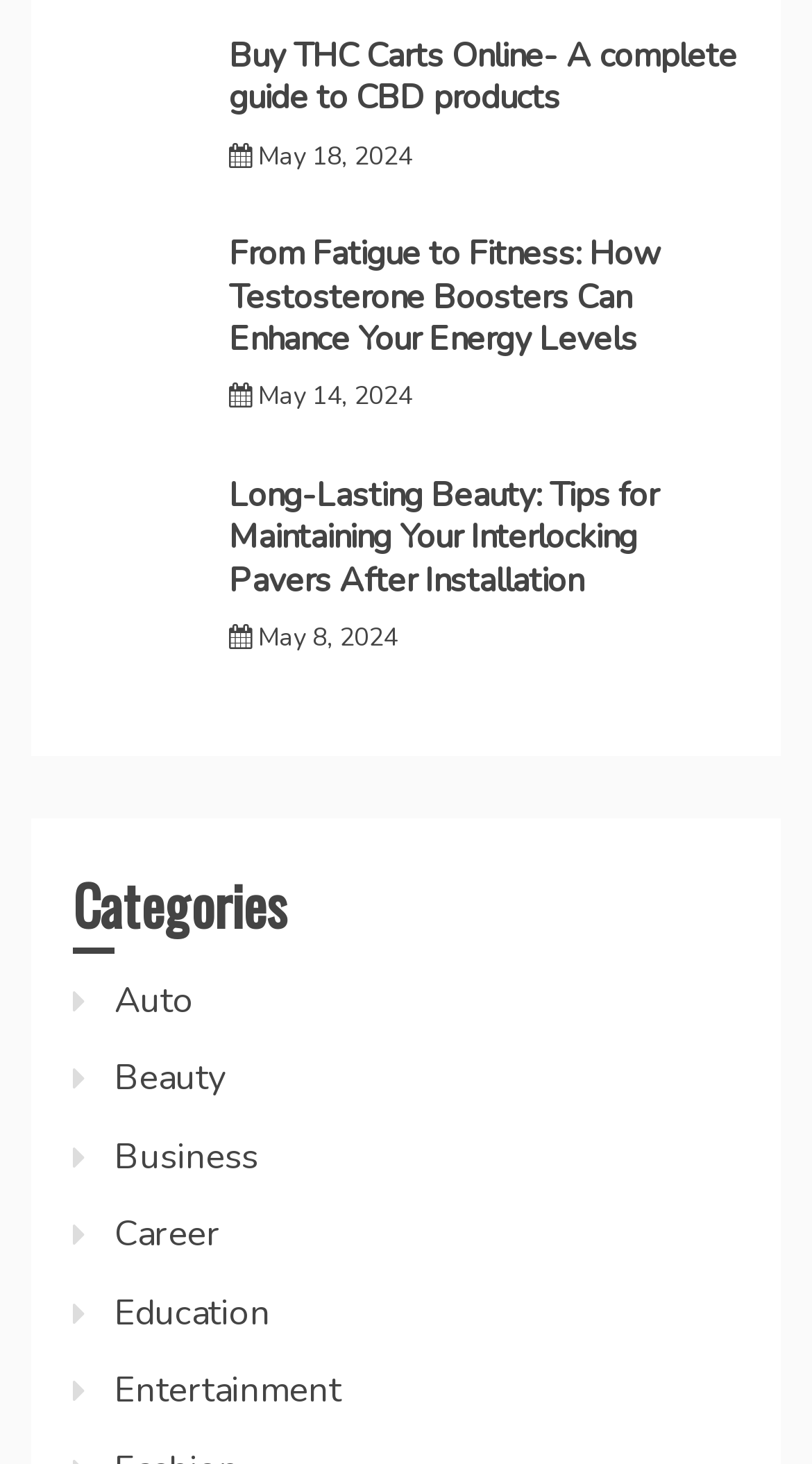Find the bounding box coordinates for the area that should be clicked to accomplish the instruction: "Check the date May 18, 2024".

[0.318, 0.095, 0.508, 0.118]